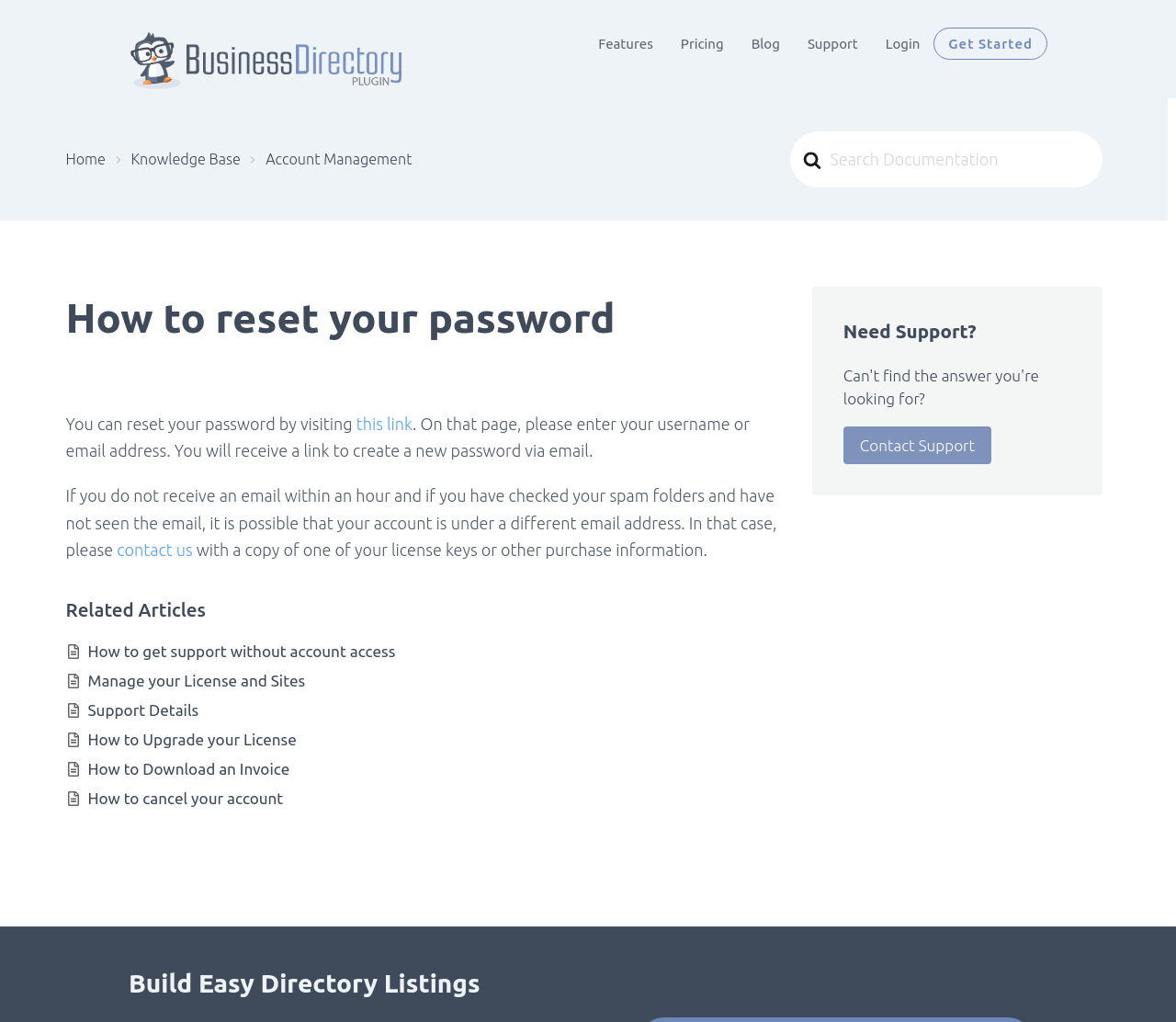Generate a comprehensive description of the contents of the webpage.

The webpage is about resetting a password, specifically for the Business Directory Plugin. At the top, there is a logo of WordPress Business Directory Plugin, accompanied by a link to the plugin's homepage. Below the logo, there are several navigation links, including "Features", "Pricing", "Blog", "Support", "Login", and "Get Started", which are aligned horizontally across the top of the page.

On the left side, there is a search bar with a label "Search For" and a search icon. Below the search bar, there are links to "Home", "Knowledge Base", and "Account Management".

The main content of the page is divided into two sections. The first section has a heading "How to reset your password" and provides step-by-step instructions on how to reset a password. The instructions include a link to a password reset page, where users can enter their username or email address to receive a new password via email.

The second section has a heading "Related Articles" and lists several links to related support articles, including "How to get support without account access", "Manage your License and Sites", and "How to cancel your account".

On the right side, there is a section with a heading "Need Support?" and a link to "Contact Support". At the bottom of the page, there is a heading "Build Easy Directory Listings" with no accompanying text or links.